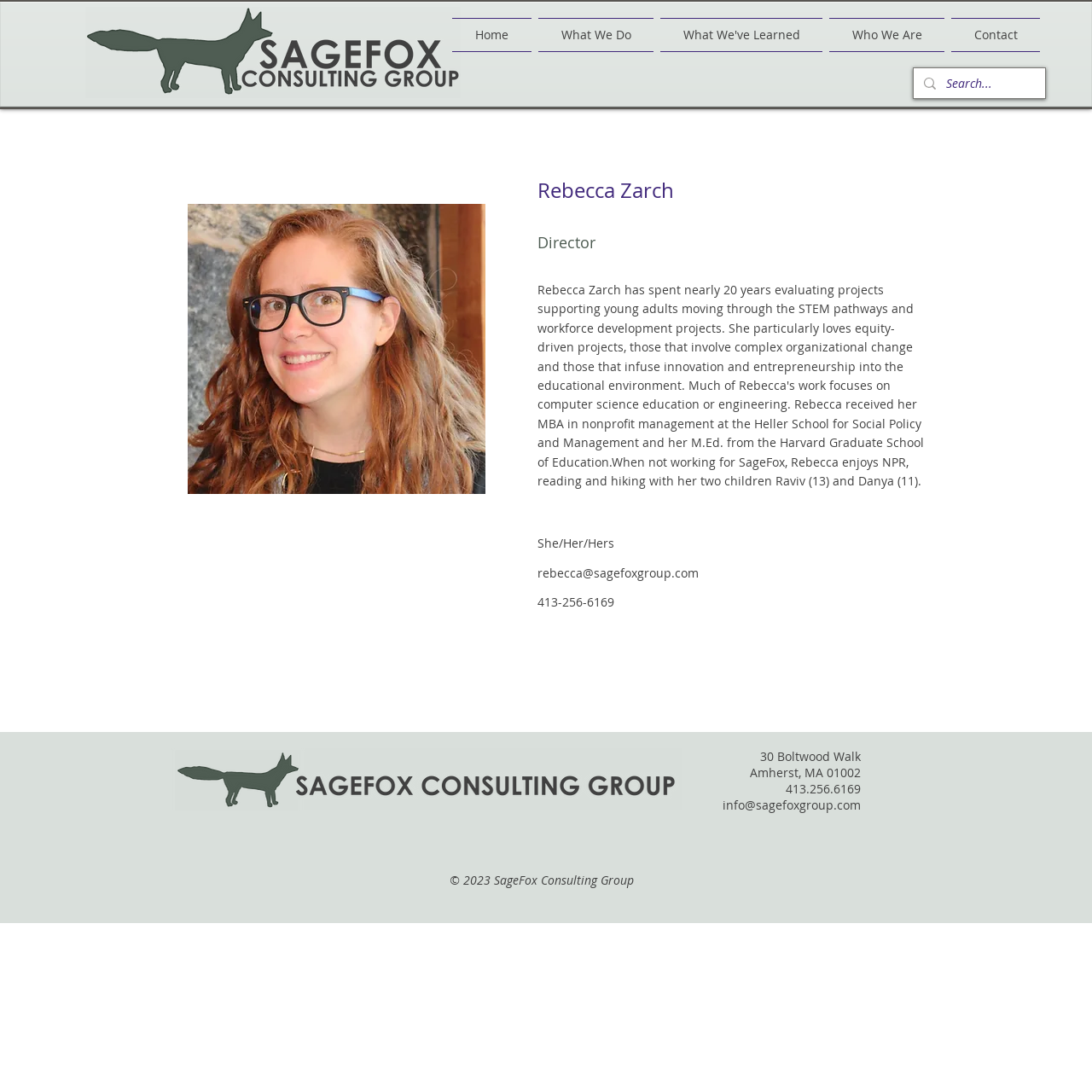Determine the bounding box coordinates for the UI element with the following description: "rebecca@sagefoxgroup.com". The coordinates should be four float numbers between 0 and 1, represented as [left, top, right, bottom].

[0.492, 0.517, 0.64, 0.532]